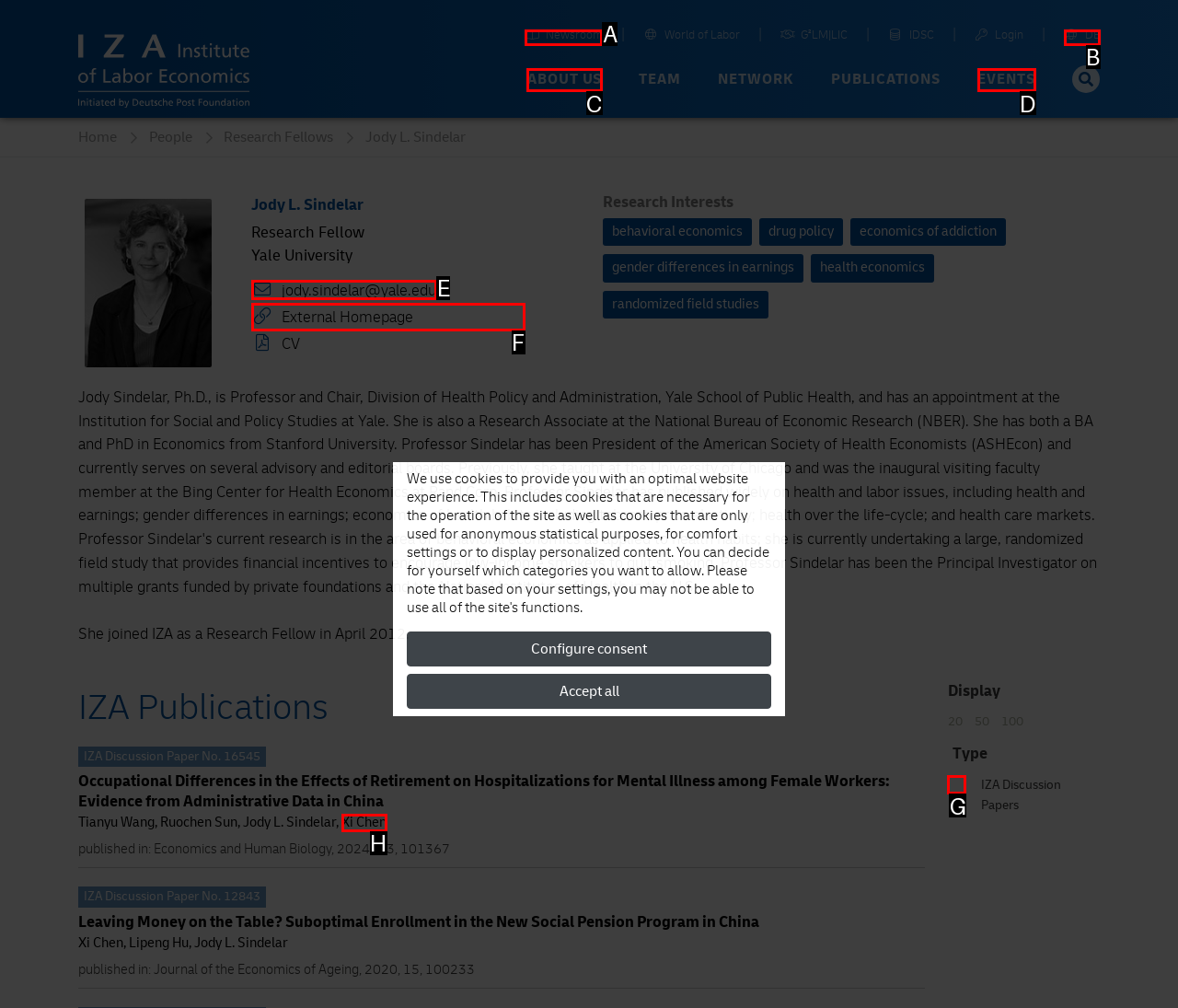Identify the HTML element to click to execute this task: Search for publications by Jody L. Sindelar Respond with the letter corresponding to the proper option.

E